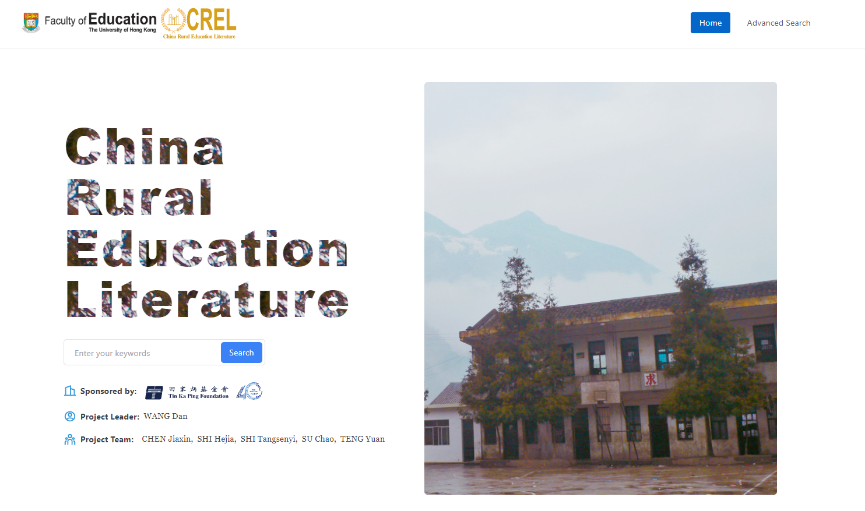What is the purpose of the CREL Database?
Please give a well-detailed answer to the question.

The CREL Database is a vital initiative aimed at fostering a research community dedicated to rural education in China, providing resources and insights for both emerging and seasoned scholars, which suggests that its purpose is to bring together researchers and scholars to improve rural education practices.